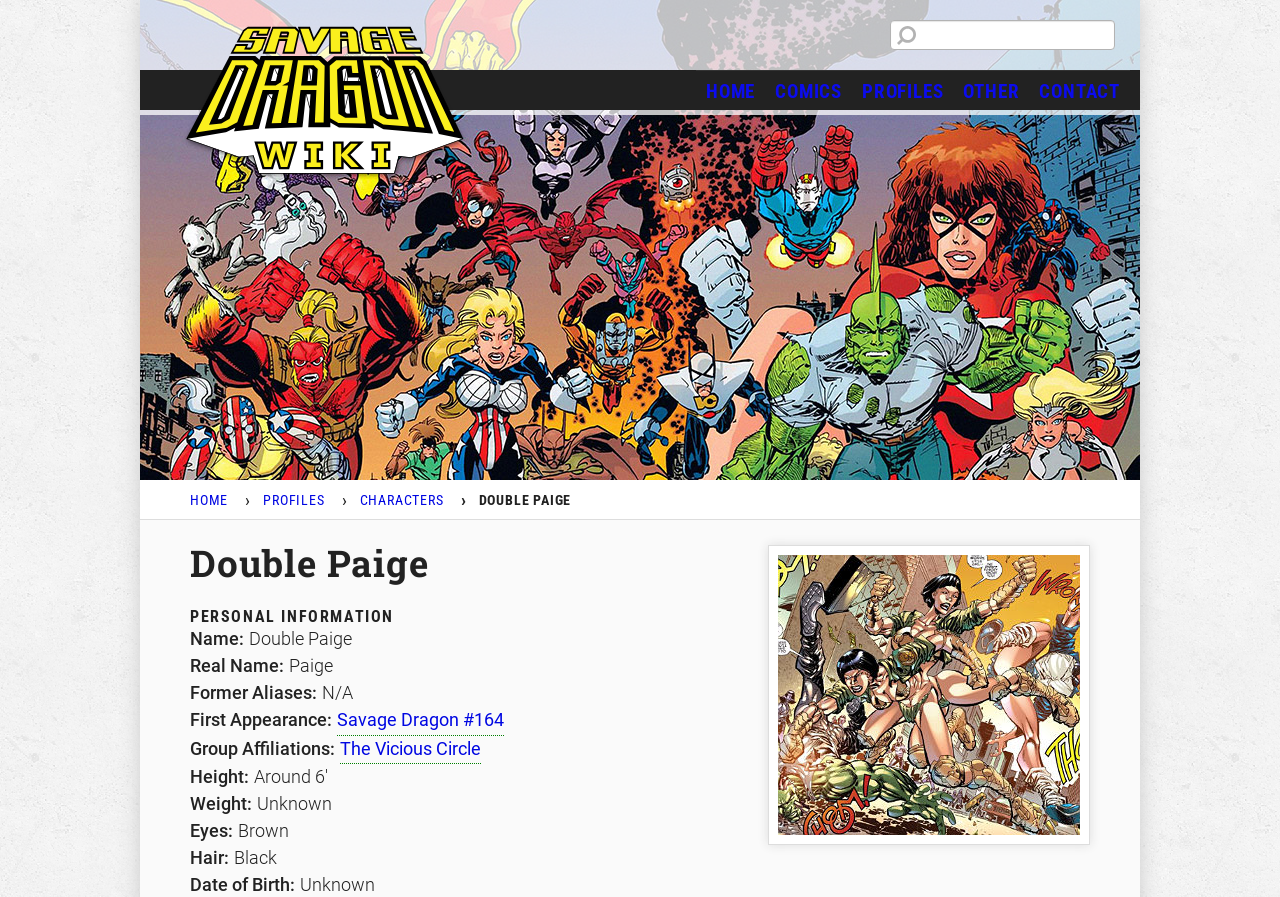Specify the bounding box coordinates for the region that must be clicked to perform the given instruction: "Check the COMICS link".

[0.598, 0.079, 0.666, 0.123]